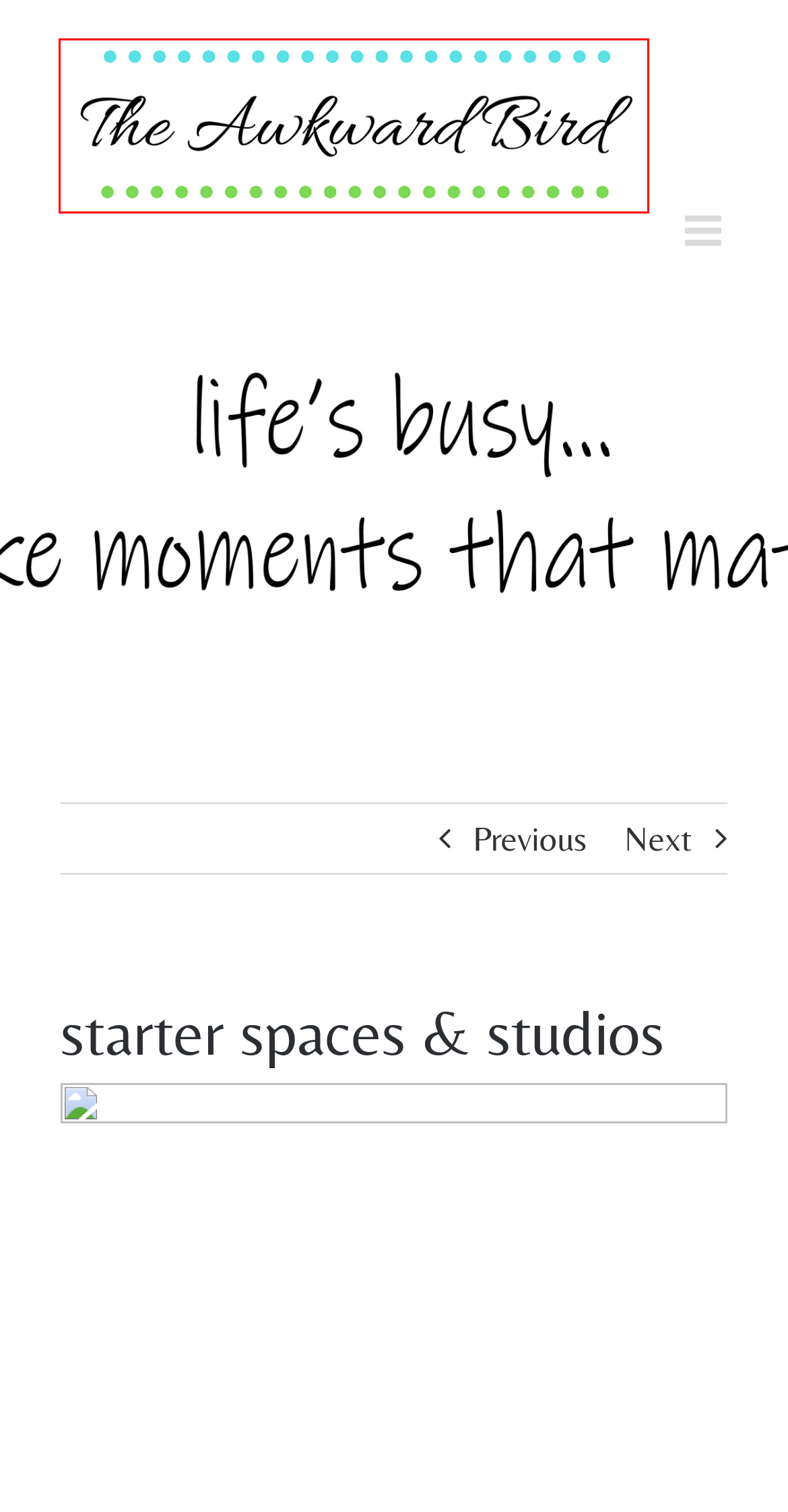You have been given a screenshot of a webpage, where a red bounding box surrounds a UI element. Identify the best matching webpage description for the page that loads after the element in the bounding box is clicked. Options include:
A. recharging is for the birds - The Awkward Bird
B. the elusive simple life - The Awkward Bird
C. Archives Archives - The Awkward Bird
D. i love inventory - The Awkward Bird
E. Welcome - The Awkward Bird
F. the thing about january - The Awkward Bird
G. without a doubt - The Awkward Bird
H. NOW it's against the law - The Awkward Bird

E